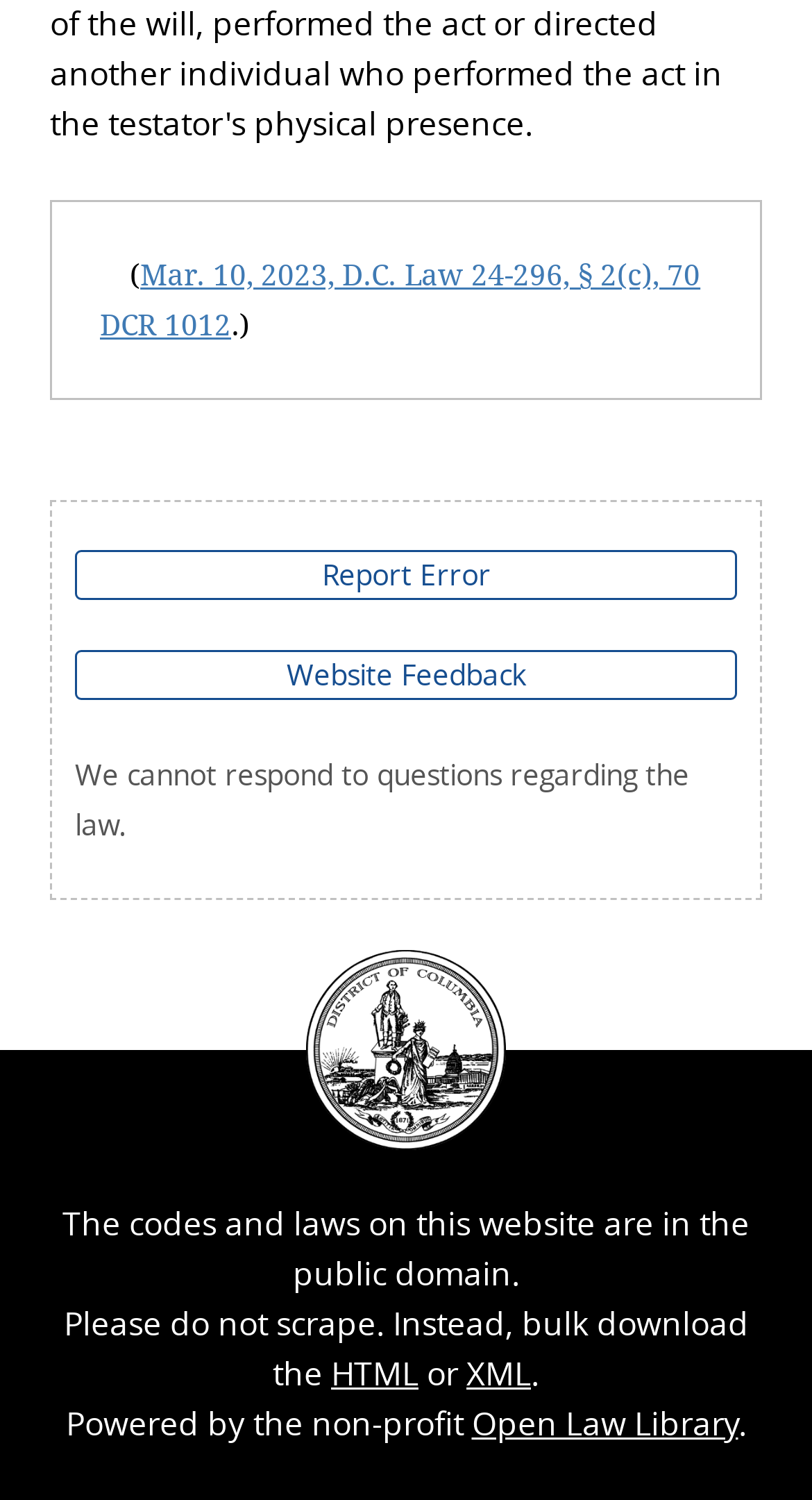Bounding box coordinates are to be given in the format (top-left x, top-left y, bottom-right x, bottom-right y). All values must be floating point numbers between 0 and 1. Provide the bounding box coordinate for the UI element described as: Open Law Library

[0.581, 0.935, 0.909, 0.964]